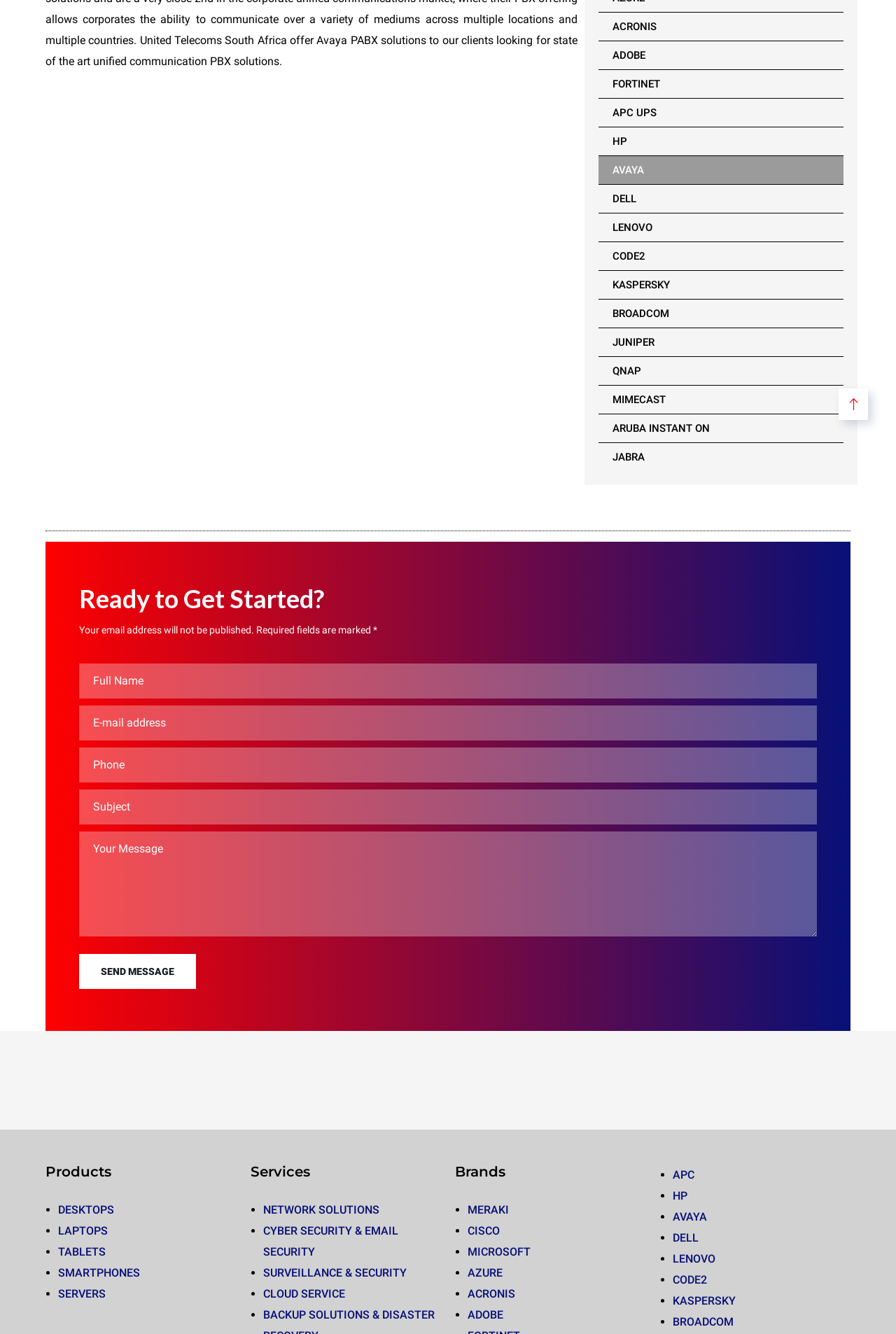Locate the bounding box of the UI element defined by this description: "CYBER SECURITY & EMAIL SECURITY". The coordinates should be given as four float numbers between 0 and 1, formatted as [left, top, right, bottom].

[0.293, 0.918, 0.444, 0.944]